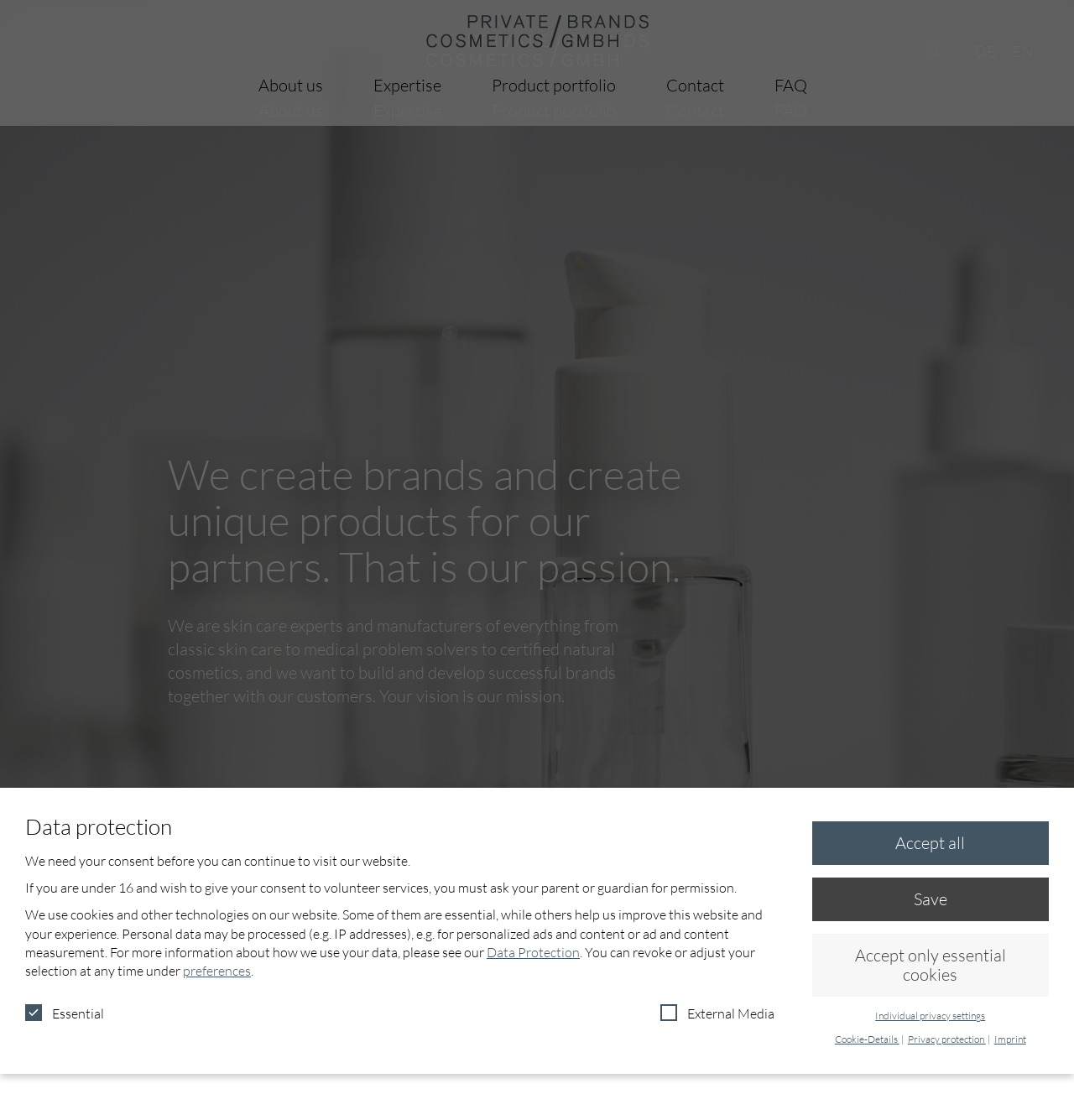Please find and report the bounding box coordinates of the element to click in order to perform the following action: "Click the Private Brands Cosmetics GmbH logo". The coordinates should be expressed as four float numbers between 0 and 1, in the format [left, top, right, bottom].

[0.389, 0.027, 0.611, 0.063]